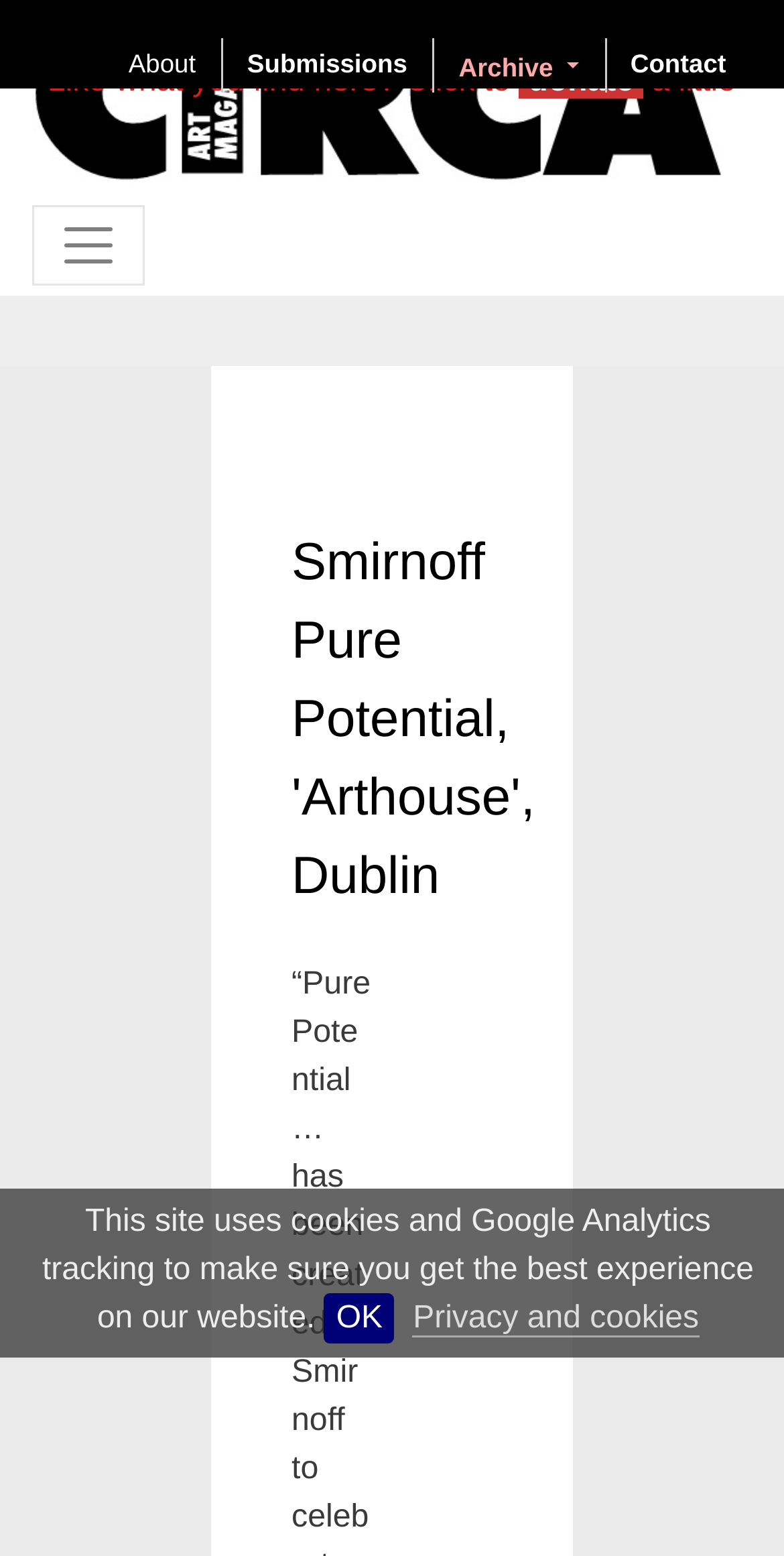Extract the primary heading text from the webpage.

Smirnoff Pure Potential, 'Arthouse', Dublin